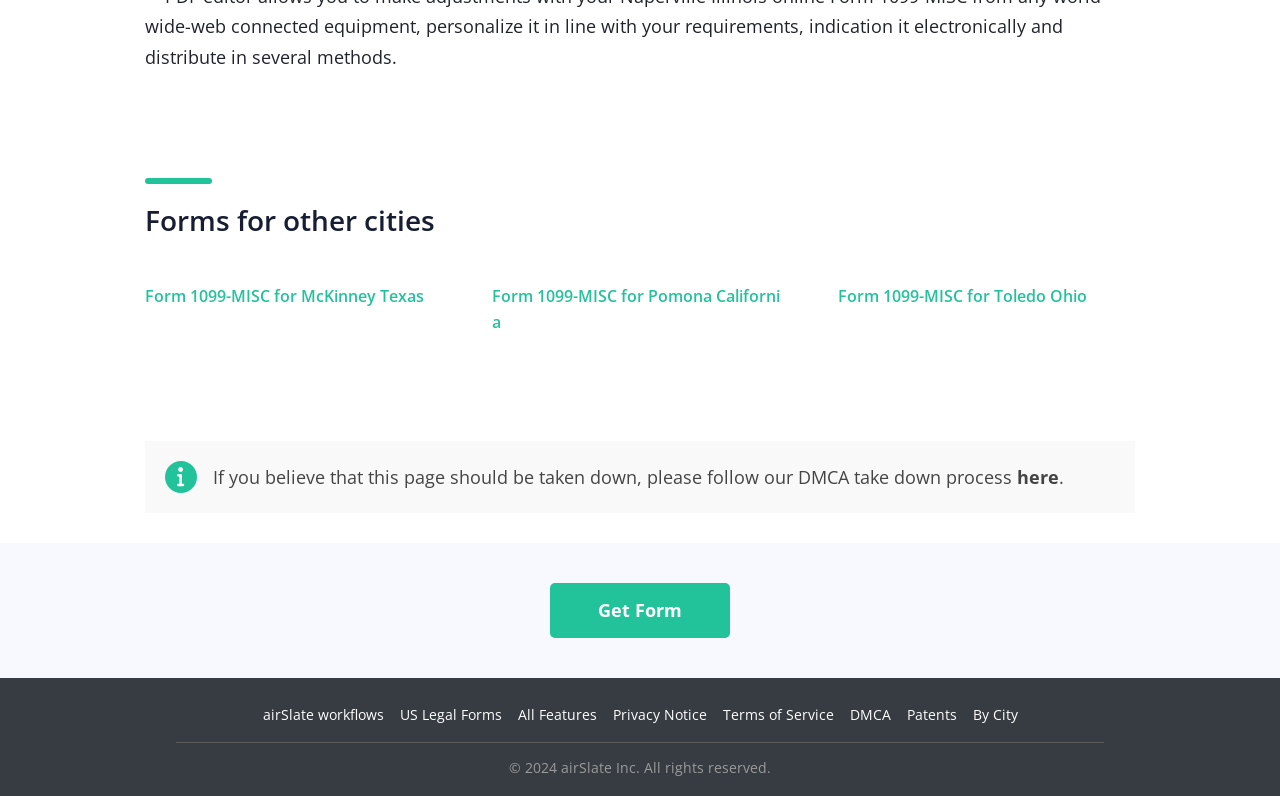Given the element description: "Form 1099-MISC for Toledo Ohio", predict the bounding box coordinates of this UI element. The coordinates must be four float numbers between 0 and 1, given as [left, top, right, bottom].

[0.631, 0.324, 0.902, 0.478]